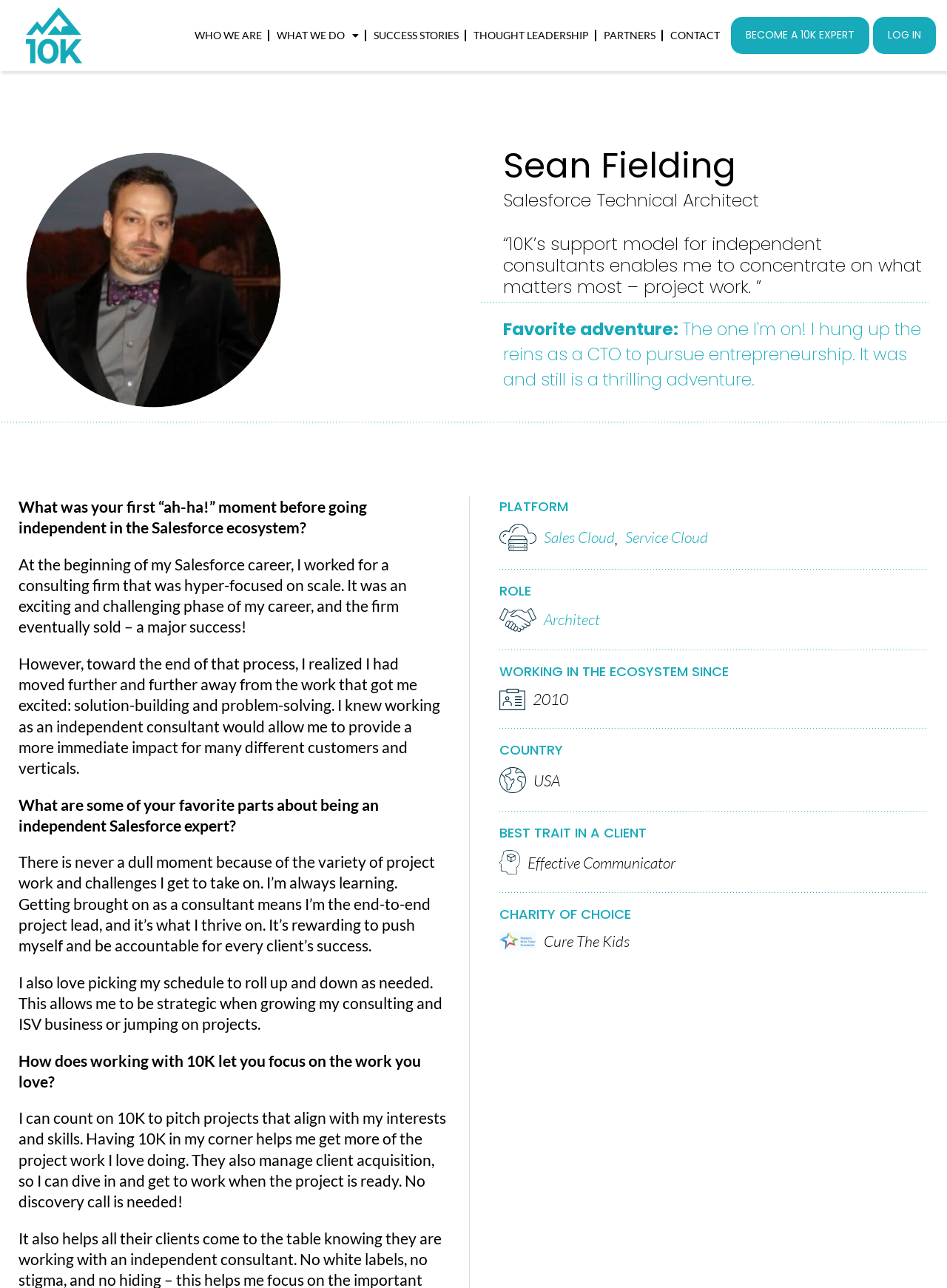Give a concise answer using one word or a phrase to the following question:
What is the name of the charity Sean Fielding supports?

Cure The Kids